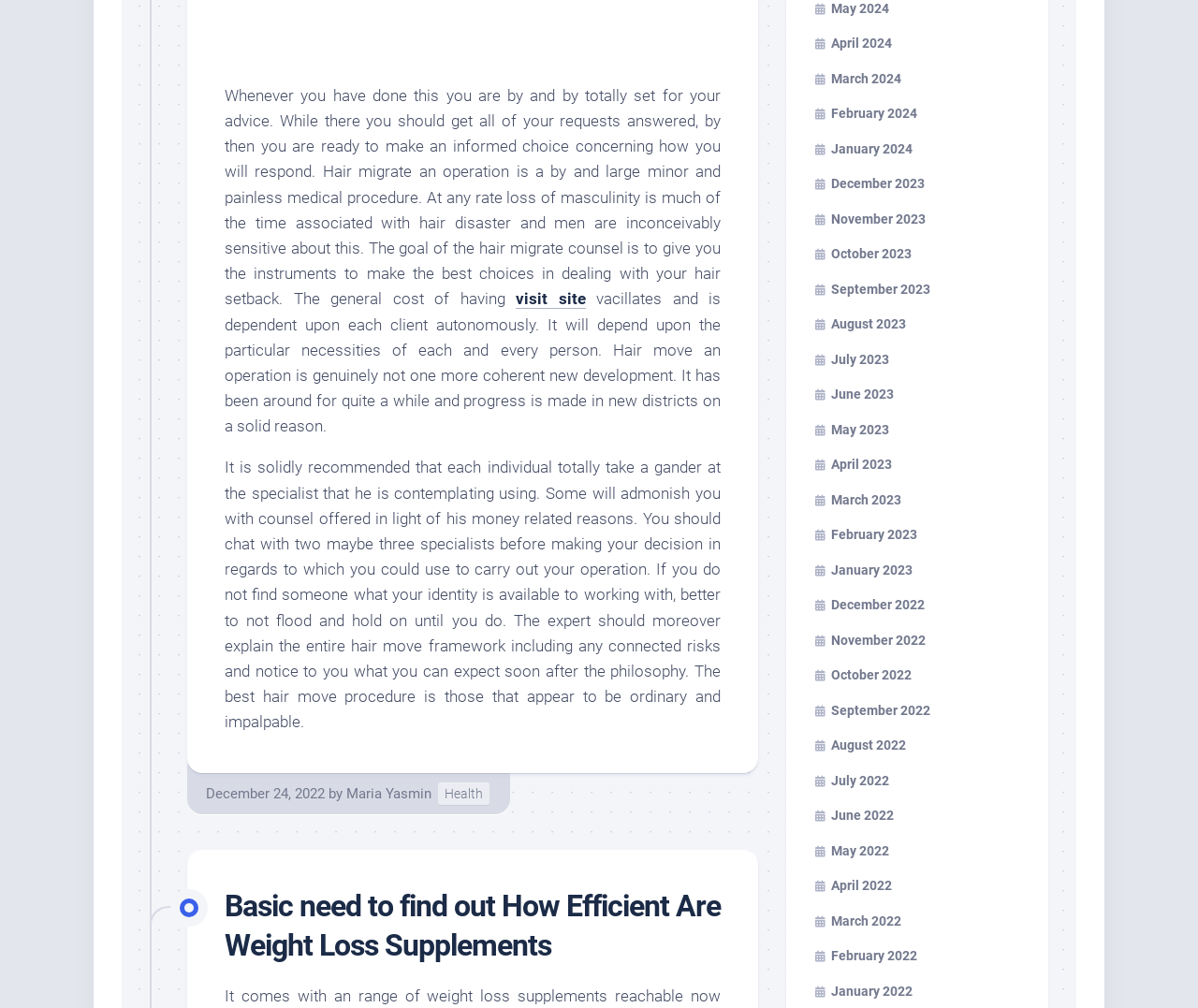Please specify the bounding box coordinates of the clickable region necessary for completing the following instruction: "view May 2024 archives". The coordinates must consist of four float numbers between 0 and 1, i.e., [left, top, right, bottom].

[0.68, 0.0, 0.742, 0.015]